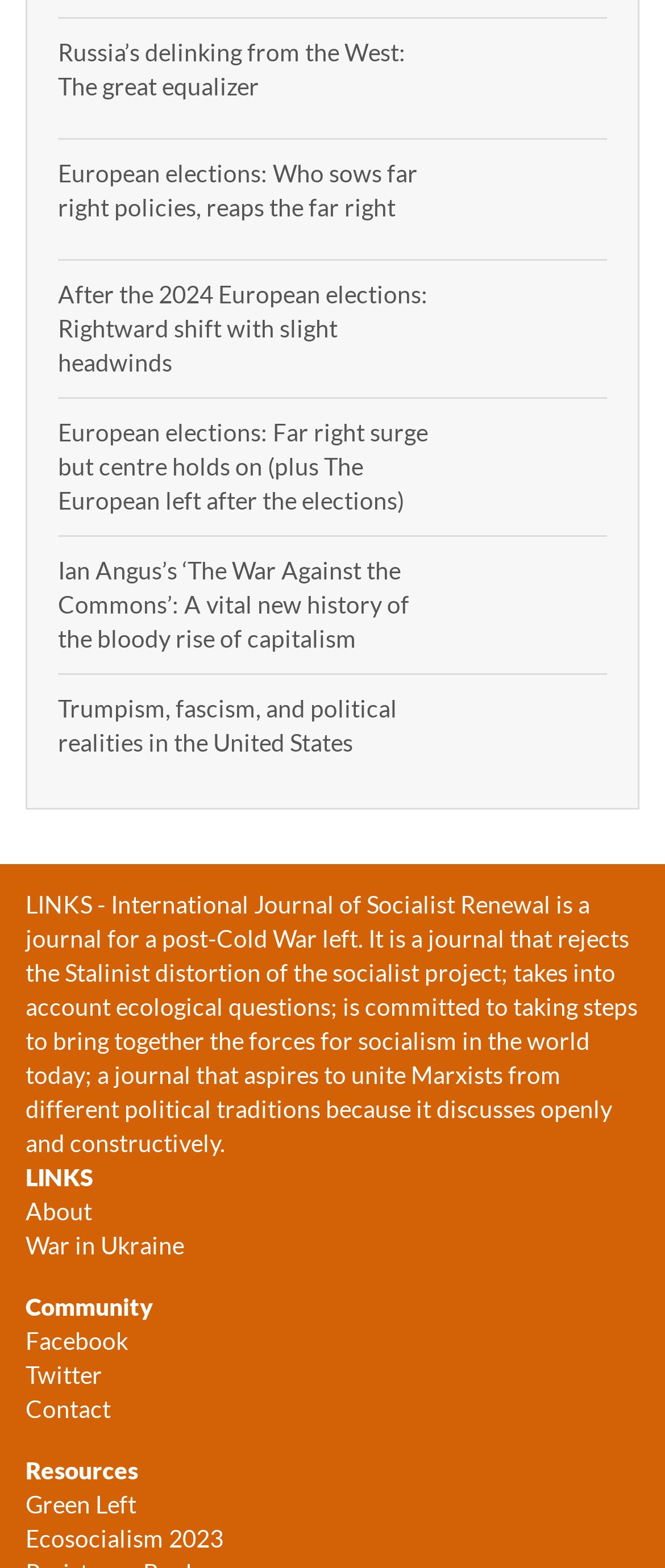Using the information from the screenshot, answer the following question thoroughly:
What is the topic of the first link?

The first link on the webpage has the text 'Russia’s delinking from the West: The great equalizer' which suggests that the topic of this link is related to Russia's delinking from the West.